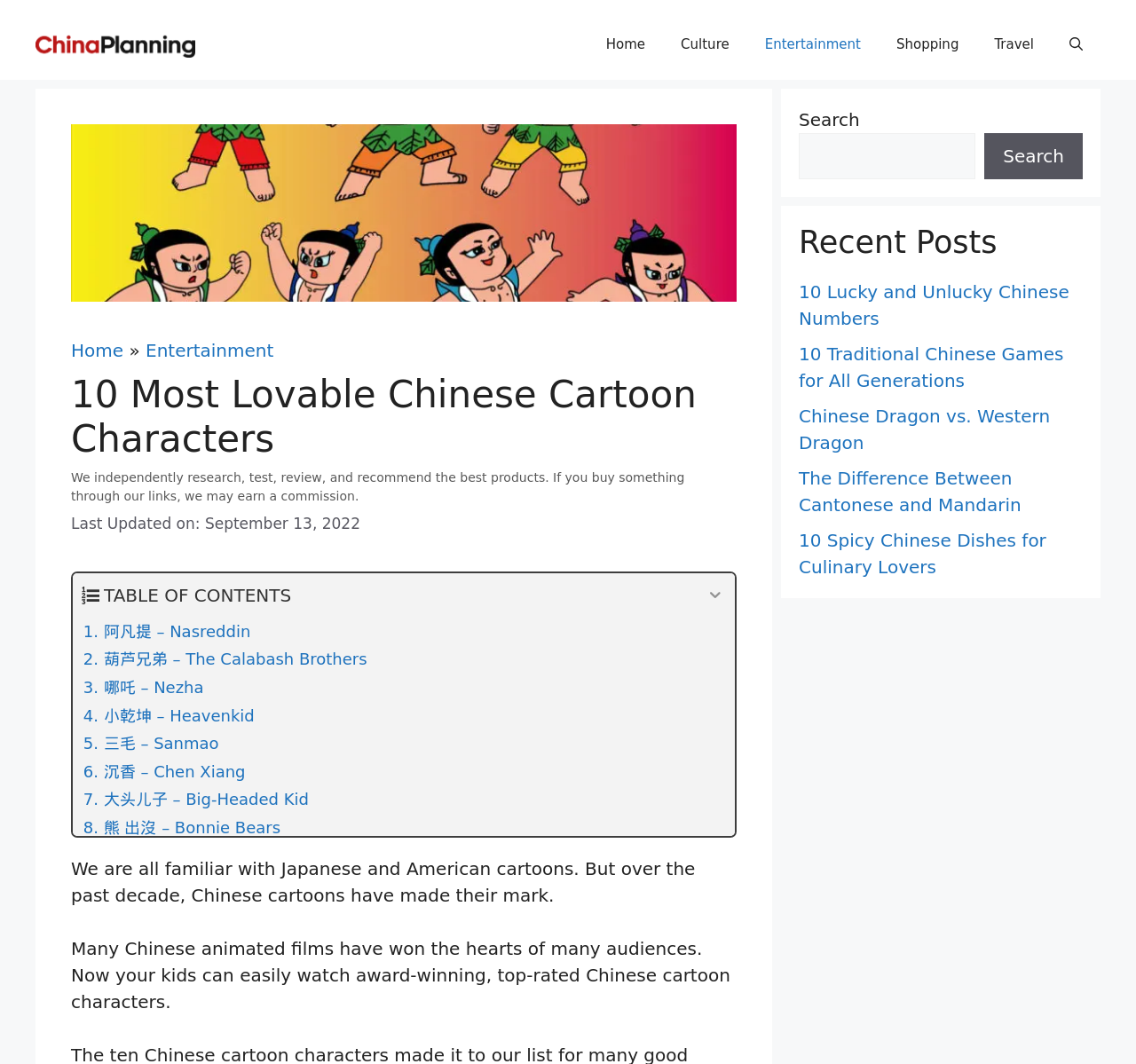Based on the image, give a detailed response to the question: What is the name of the website?

I looked at the banner at the top of the webpage and found the website's name, 'ChinaPlanning', which is also a link.